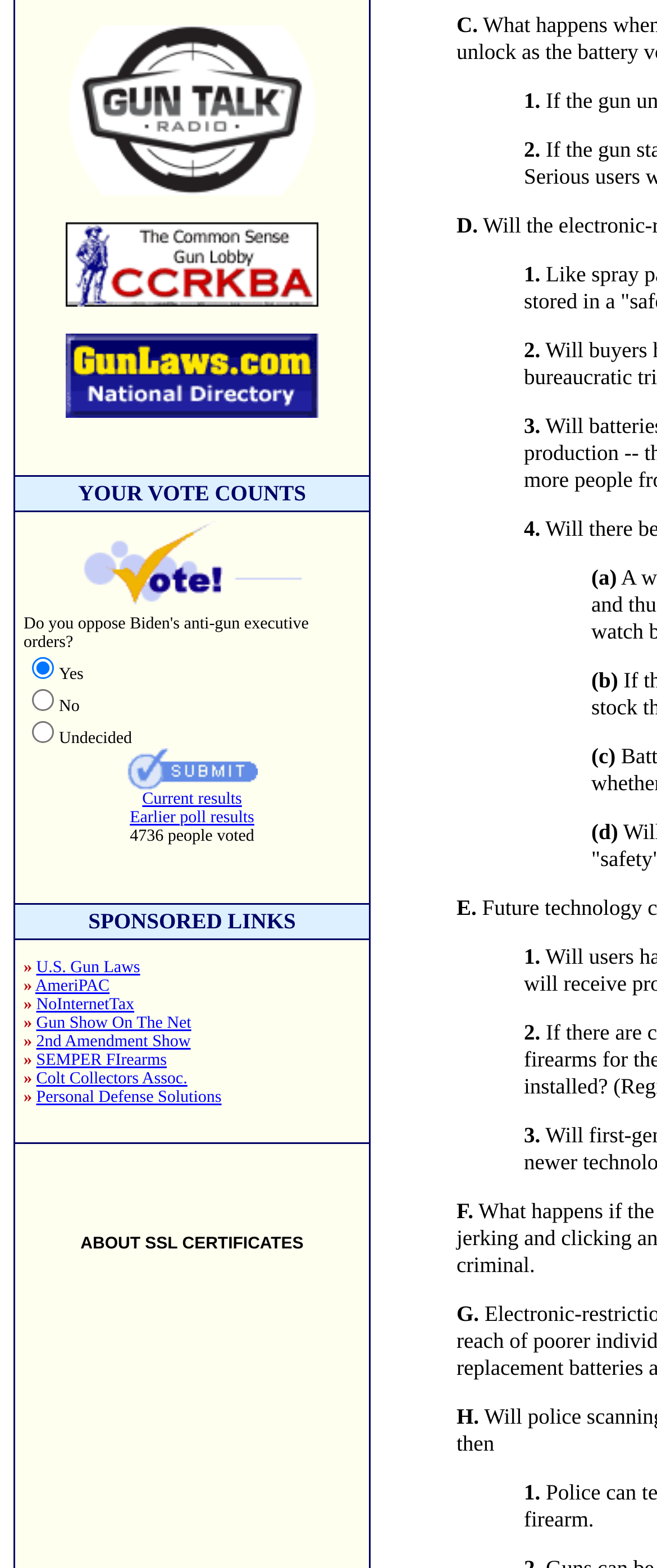How many people have voted in the poll?
Look at the screenshot and give a one-word or phrase answer.

4736